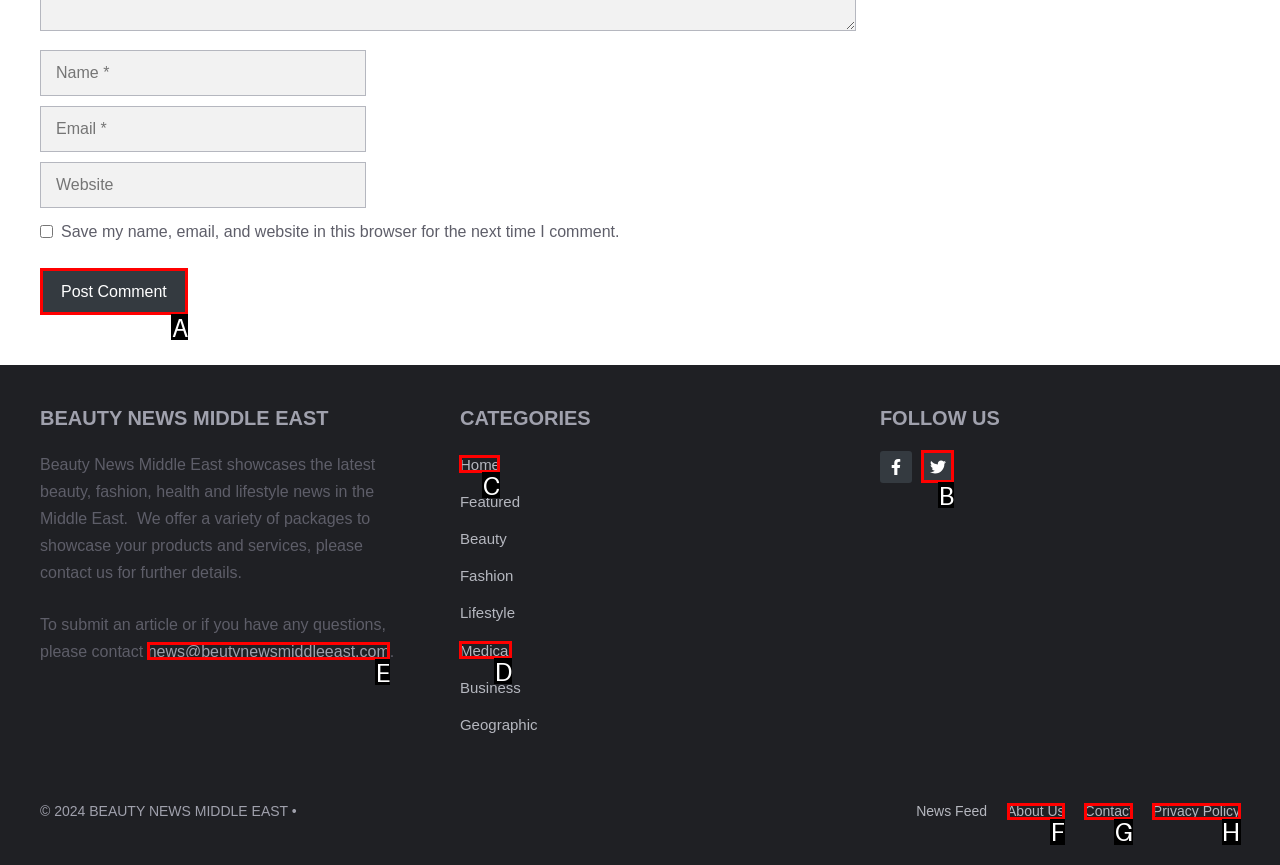Identify which HTML element matches the description: Información de la línea directa
Provide your answer in the form of the letter of the correct option from the listed choices.

None